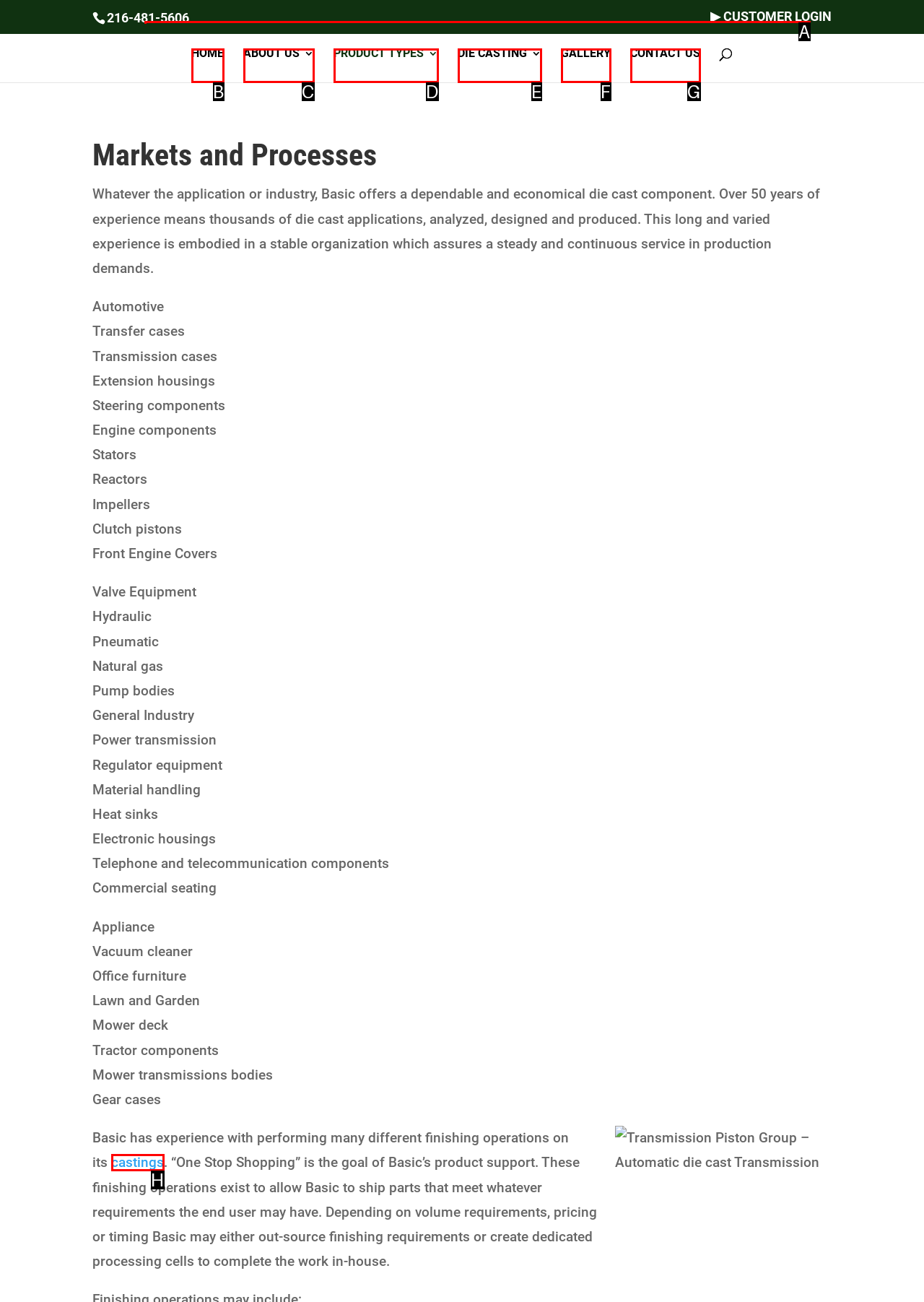Select the letter that corresponds to this element description: Gallery
Answer with the letter of the correct option directly.

F